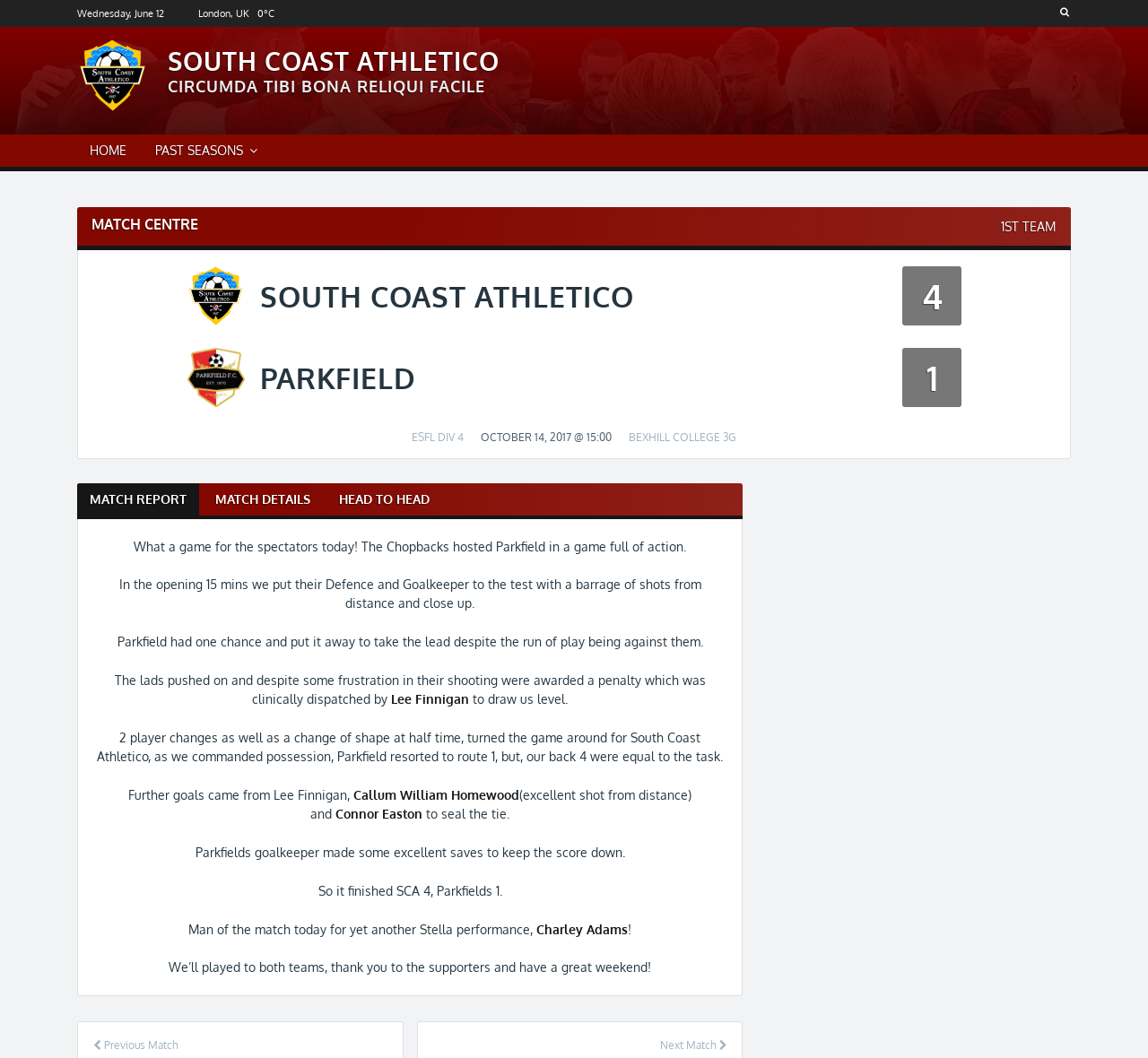Locate the bounding box coordinates of the element that should be clicked to fulfill the instruction: "View the 'MATCH REPORT'".

[0.067, 0.456, 0.173, 0.487]